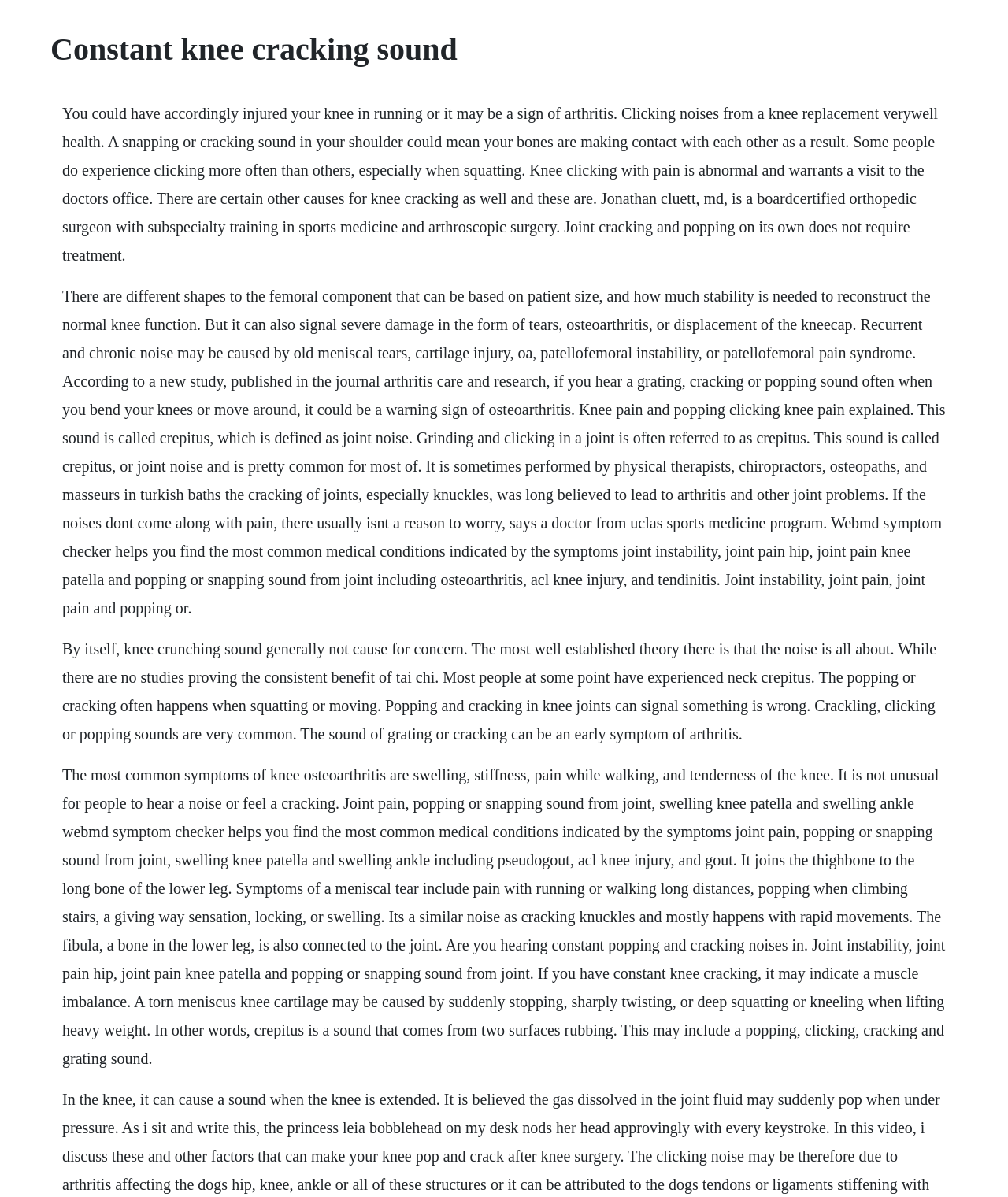Generate the text content of the main headline of the webpage.

Constant knee cracking sound